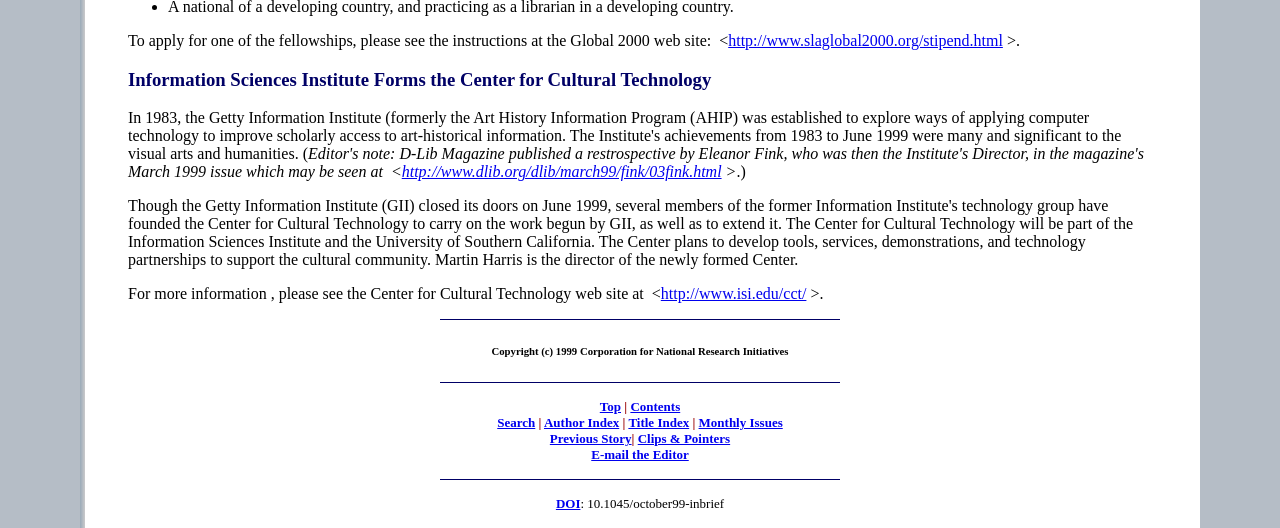For the element described, predict the bounding box coordinates as (top-left x, top-left y, bottom-right x, bottom-right y). All values should be between 0 and 1. Element description: Author Index

[0.425, 0.787, 0.484, 0.815]